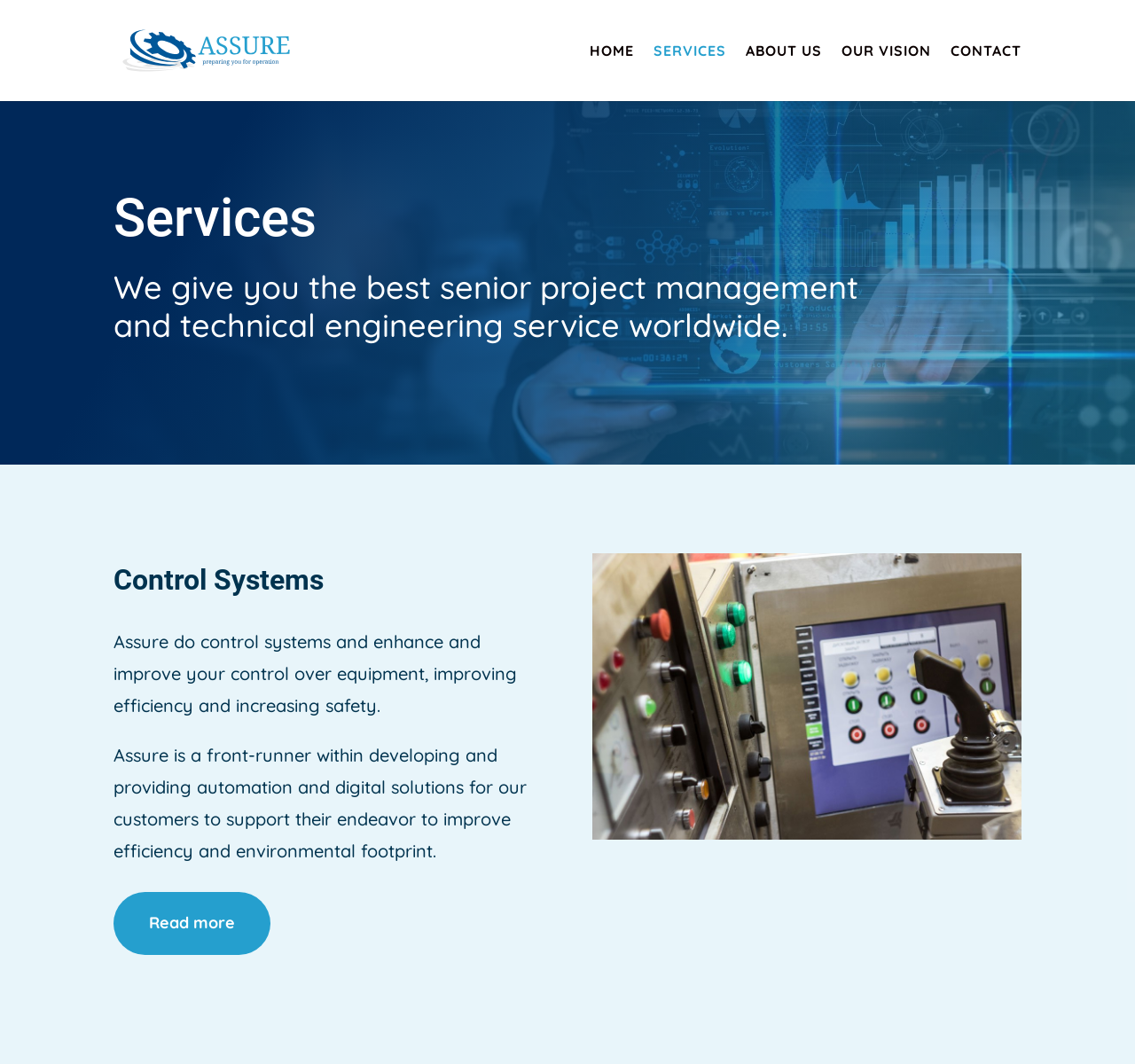Using the details from the image, please elaborate on the following question: What is the main service provided by Assure?

Based on the webpage, the main service provided by Assure is senior project management and technical engineering service, as stated in the StaticText element 'We give you the best senior project management and technical engineering service worldwide.'